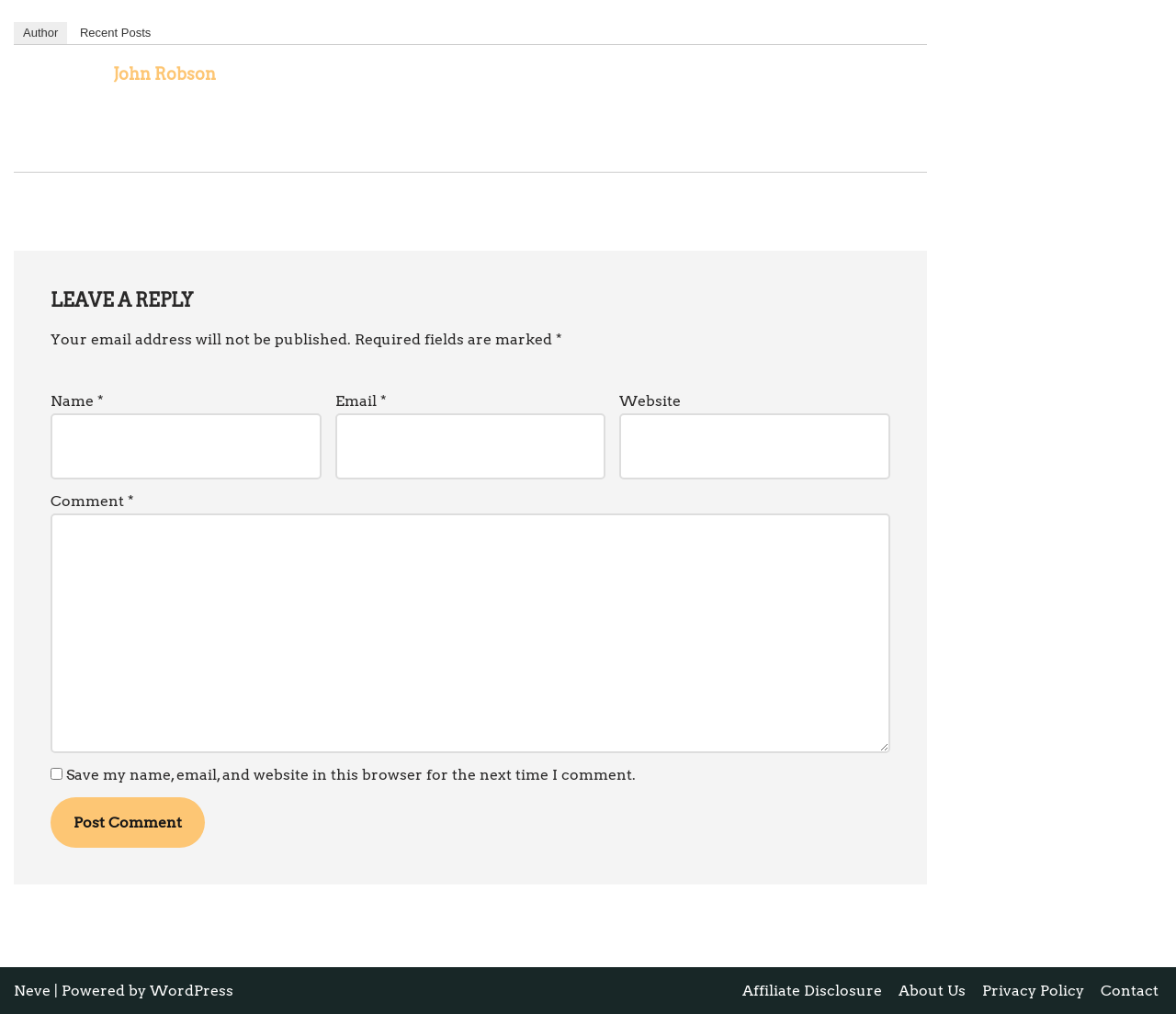Specify the bounding box coordinates (top-left x, top-left y, bottom-right x, bottom-right y) of the UI element in the screenshot that matches this description: title="John Robson"

[0.021, 0.13, 0.084, 0.148]